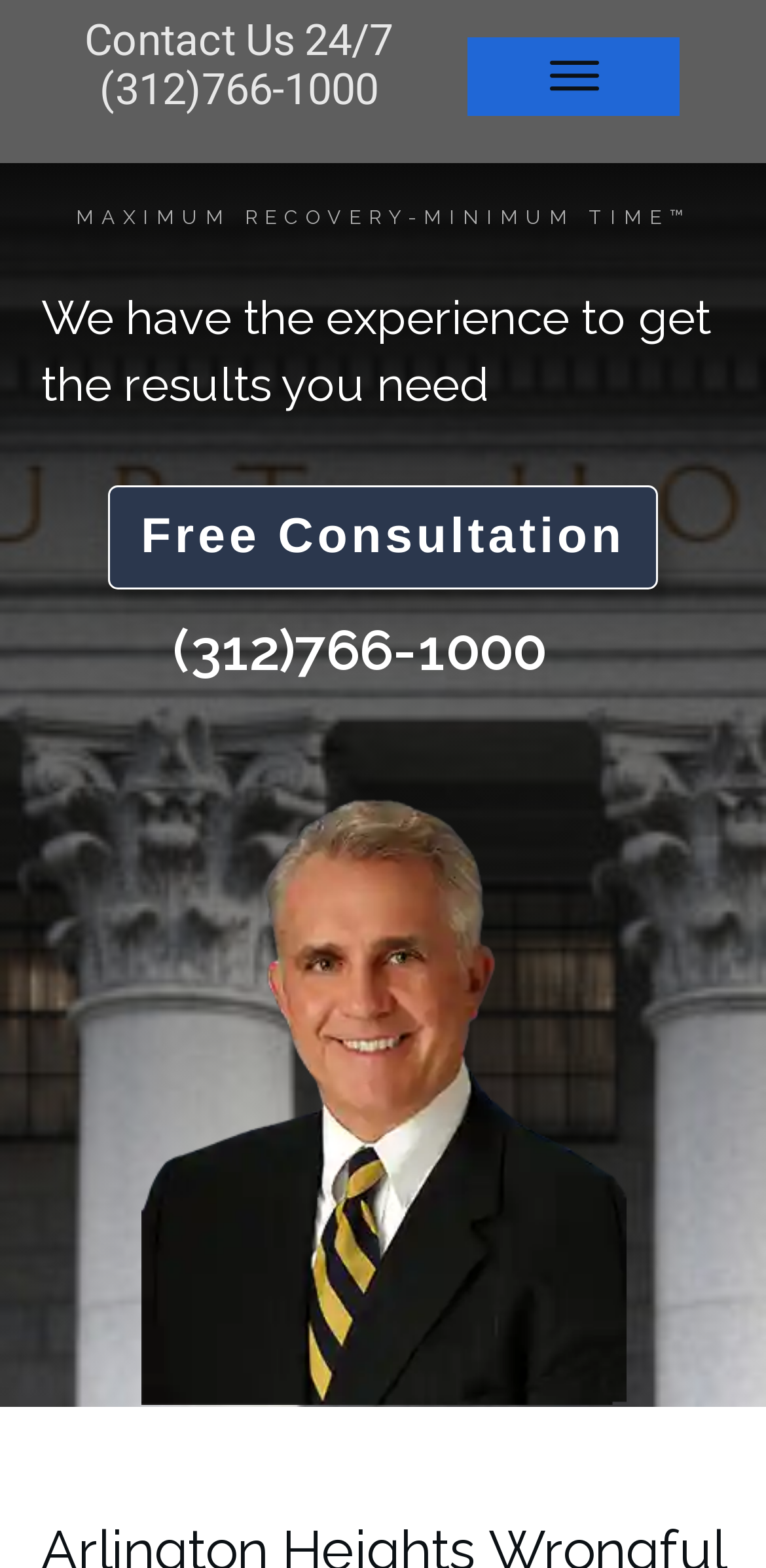Provide a brief response using a word or short phrase to this question:
What is the purpose of the 'Free Consultation' link?

To schedule a consultation